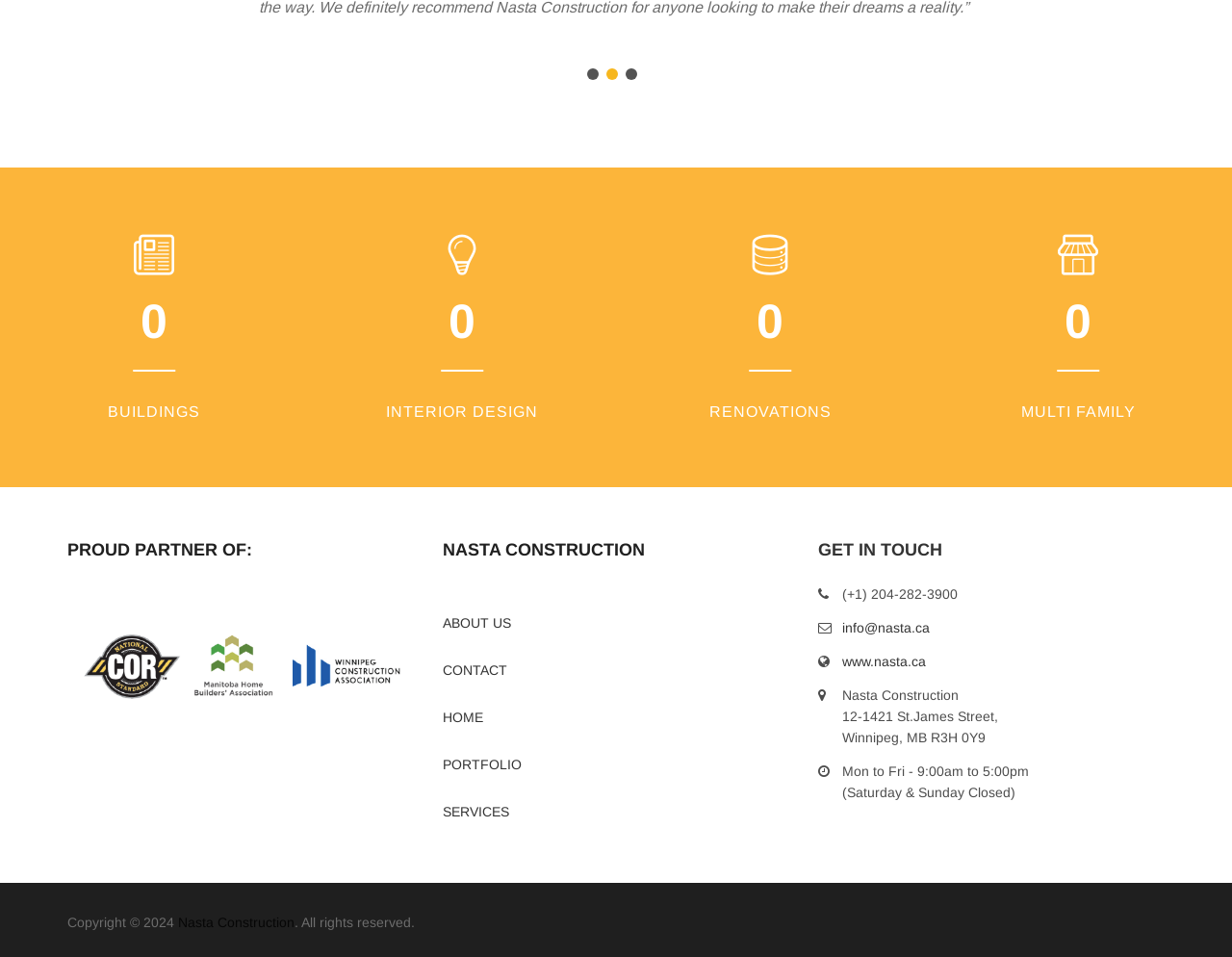Using the information in the image, could you please answer the following question in detail:
What are the main services offered by Nasta Construction?

By analyzing the headings on the webpage, I found that Nasta Construction offers four main services: Buildings, Interior Design, Renovations, and Multi Family. These headings are prominently displayed on the webpage, indicating that they are the primary services provided by the company.